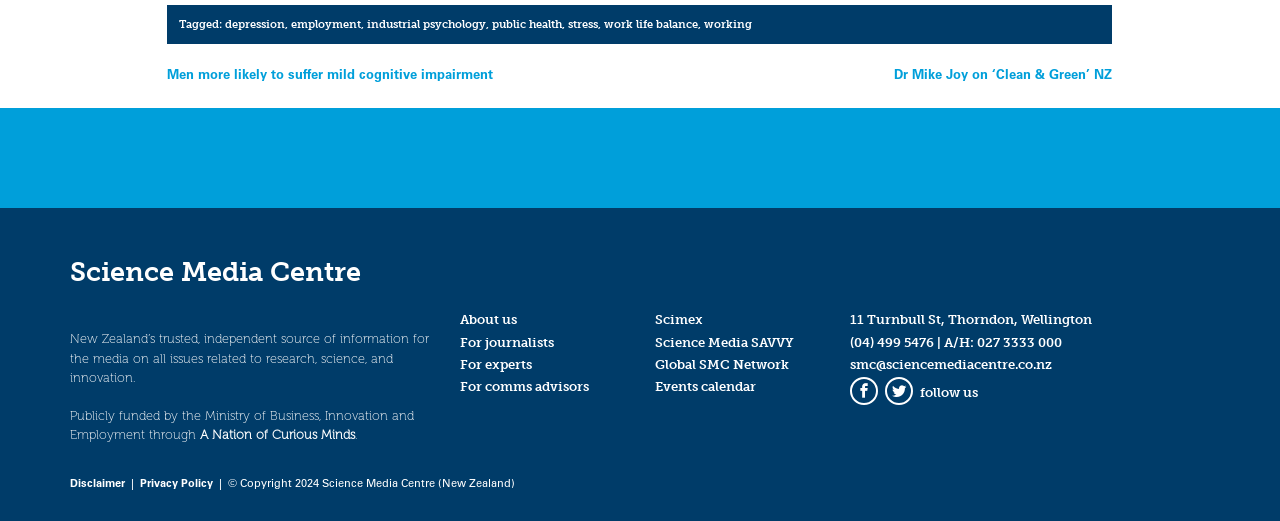Pinpoint the bounding box coordinates of the clickable element to carry out the following instruction: "Click on the 'About us' link."

[0.359, 0.599, 0.404, 0.628]